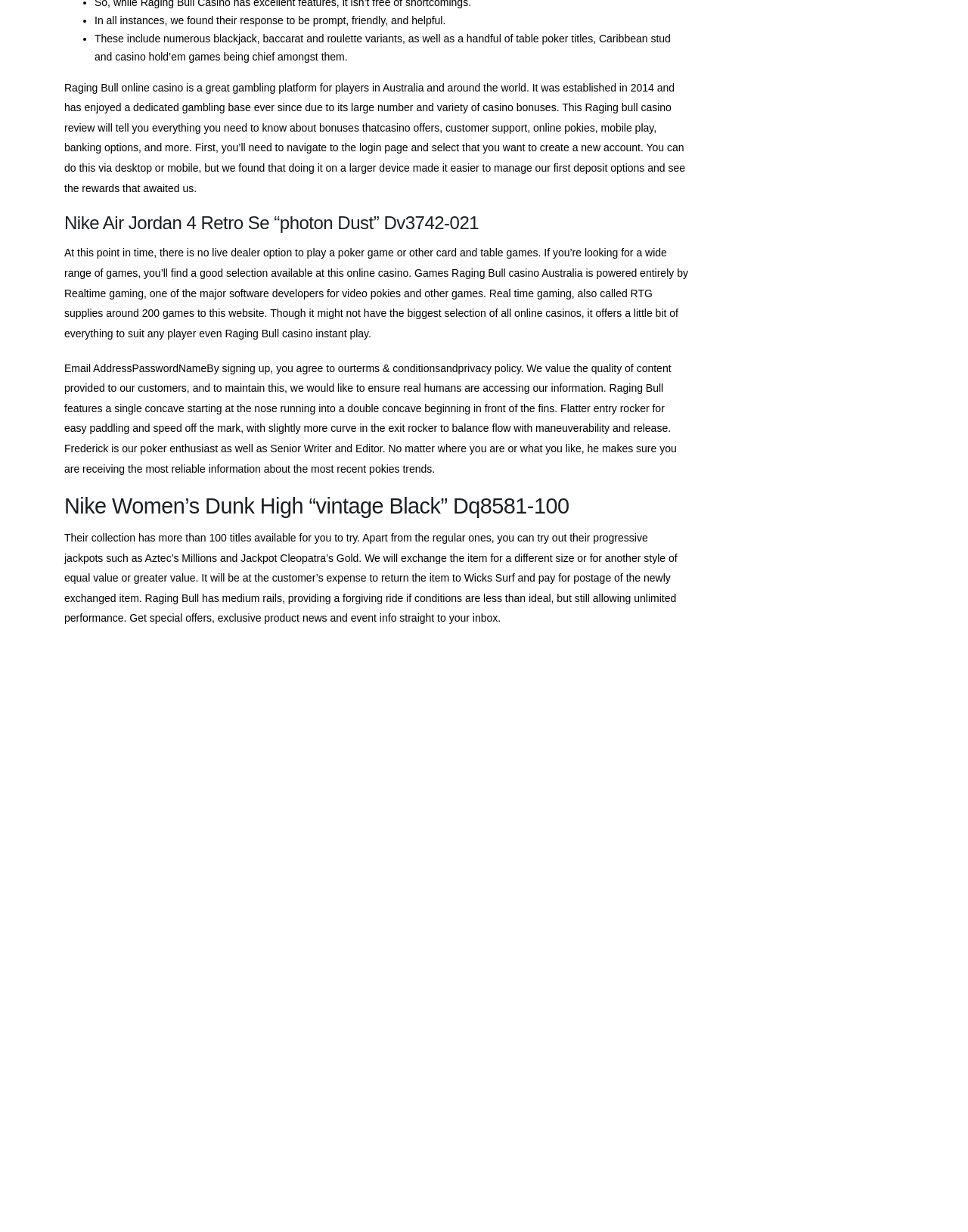Analyze the image and give a detailed response to the question:
How many games are available at Raging Bull casino?

According to the text, Raging Bull casino is powered entirely by Realtime gaming, which supplies around 200 games to this website.